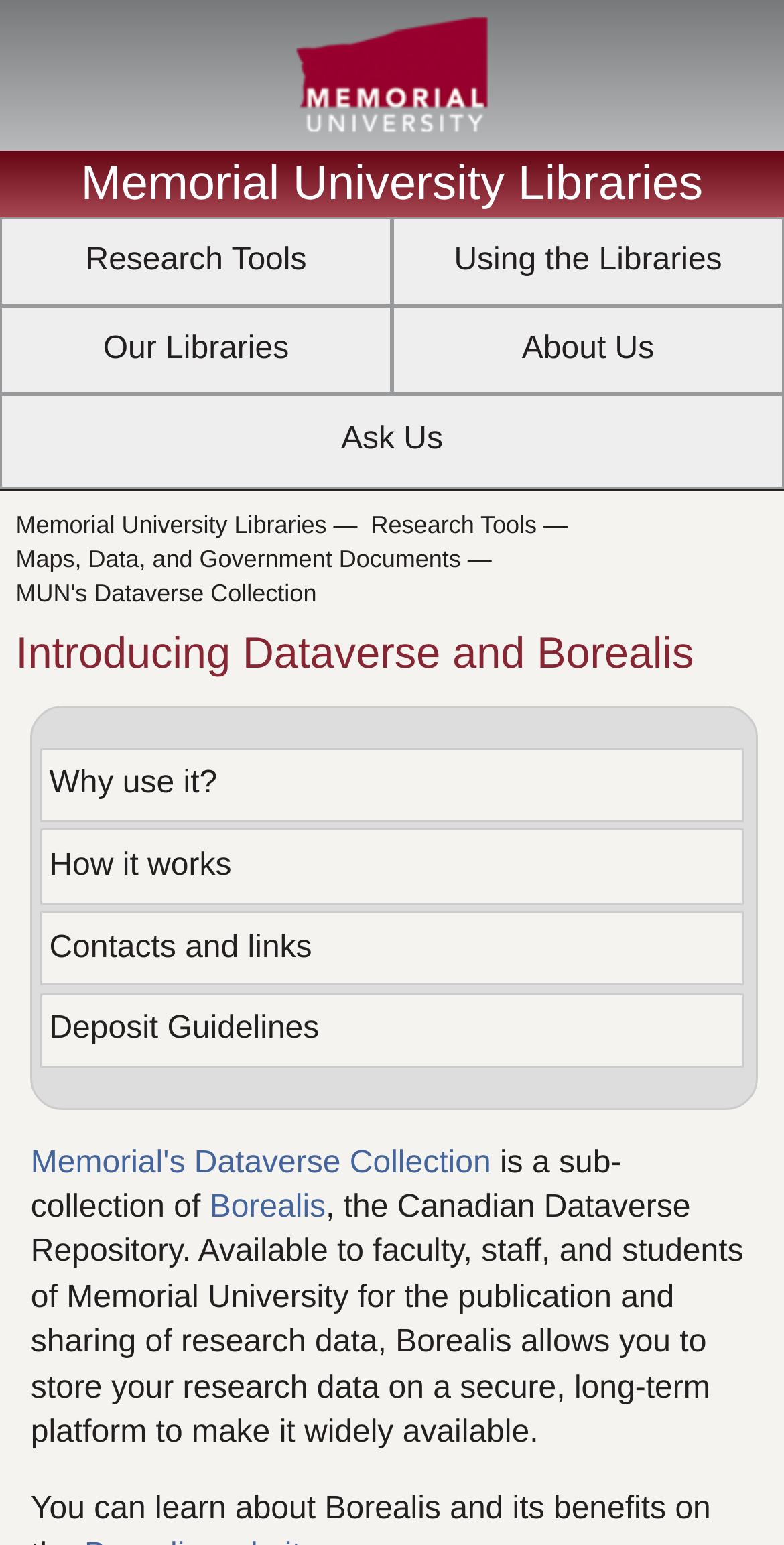Please determine the bounding box coordinates of the element to click on in order to accomplish the following task: "Learn about Research Tools". Ensure the coordinates are four float numbers ranging from 0 to 1, i.e., [left, top, right, bottom].

[0.473, 0.331, 0.685, 0.349]